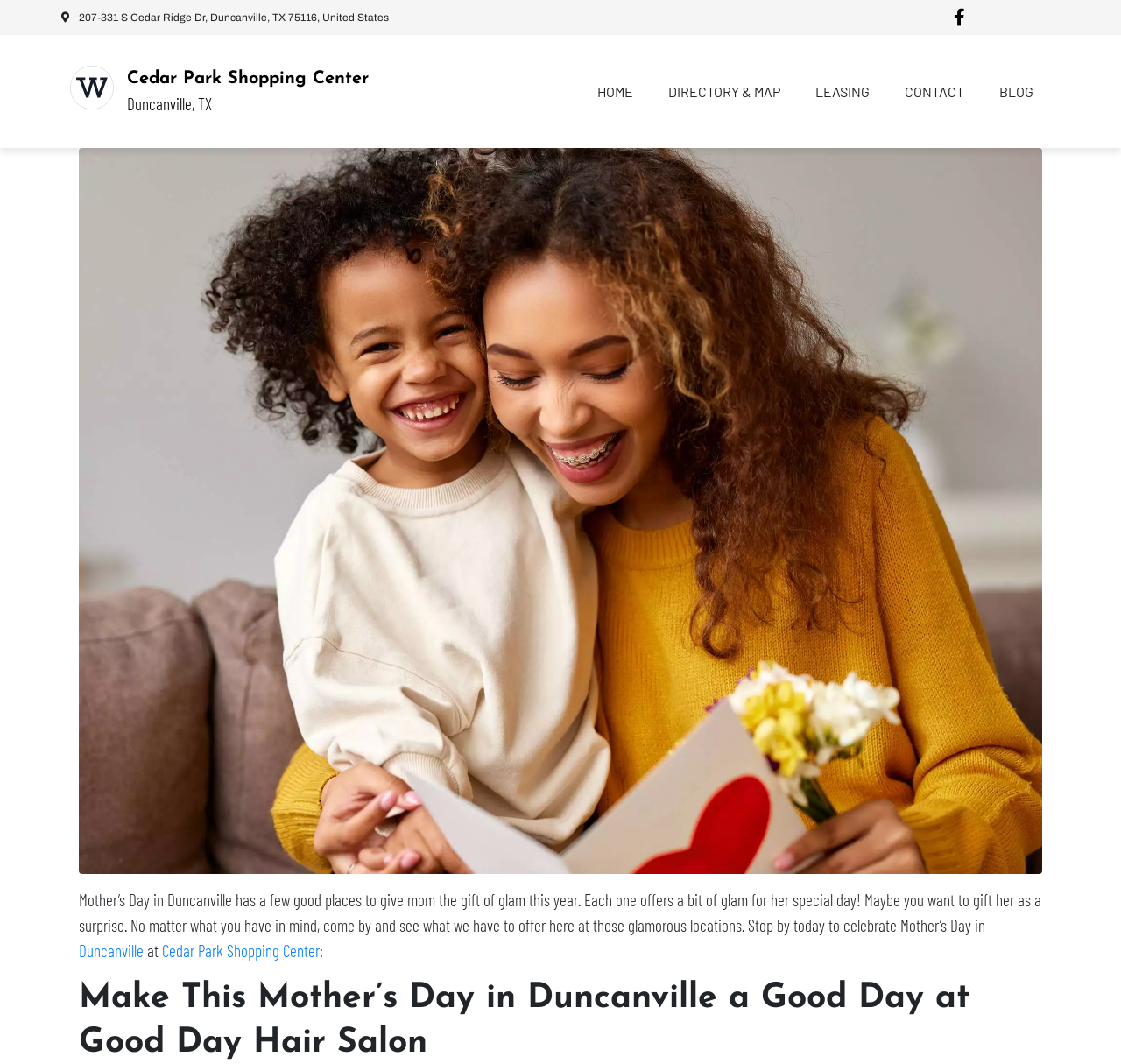Pinpoint the bounding box coordinates of the clickable area needed to execute the instruction: "Go to HOME page". The coordinates should be specified as four float numbers between 0 and 1, i.e., [left, top, right, bottom].

[0.517, 0.07, 0.58, 0.102]